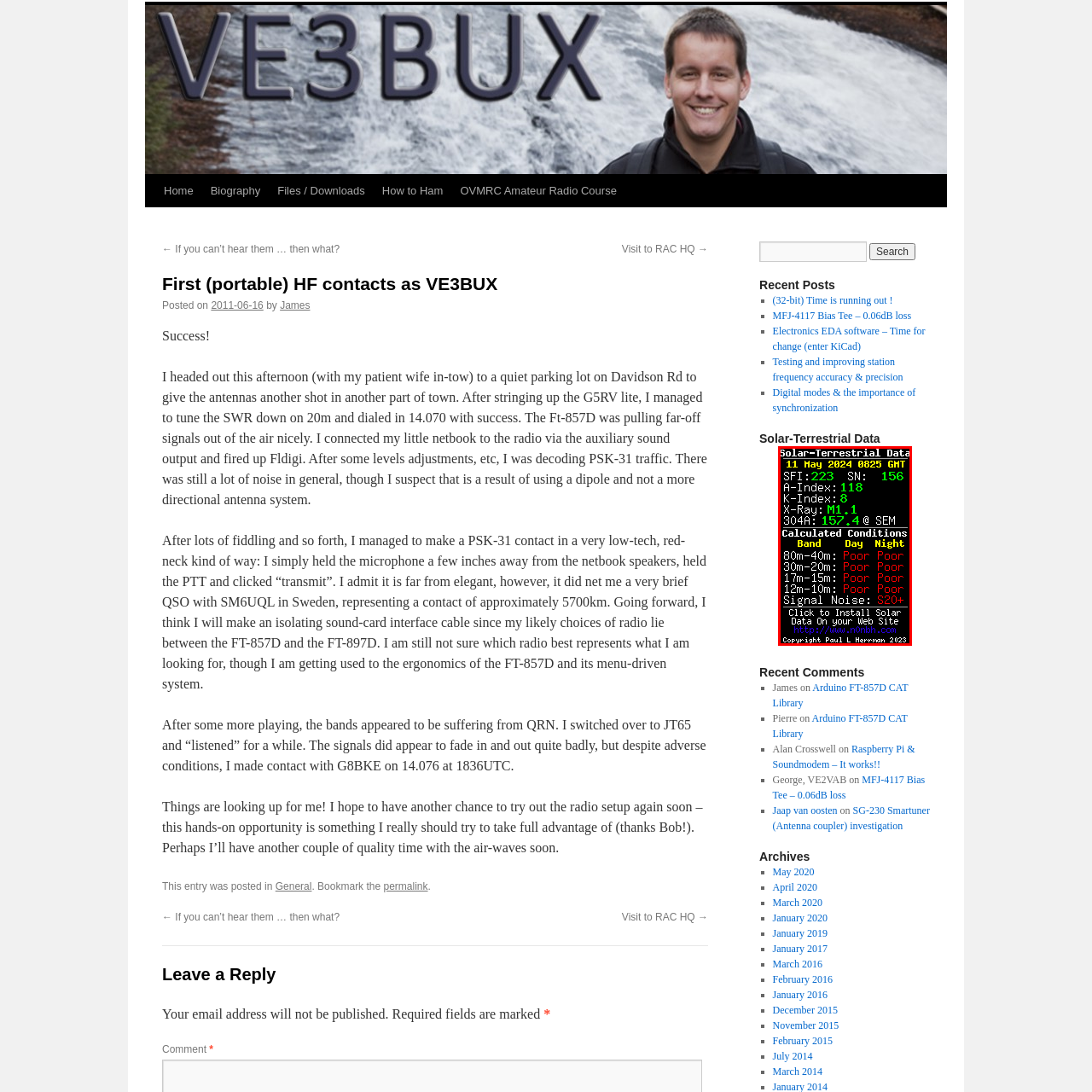Who is credited for the solar-terrestrial monitoring information?
Inspect the image within the red bounding box and respond with a detailed answer, leveraging all visible details.

The report credits Paul L. Herrmann for providing the latest information on solar-terrestrial monitoring efforts, which is reflected in the data presented in the report.